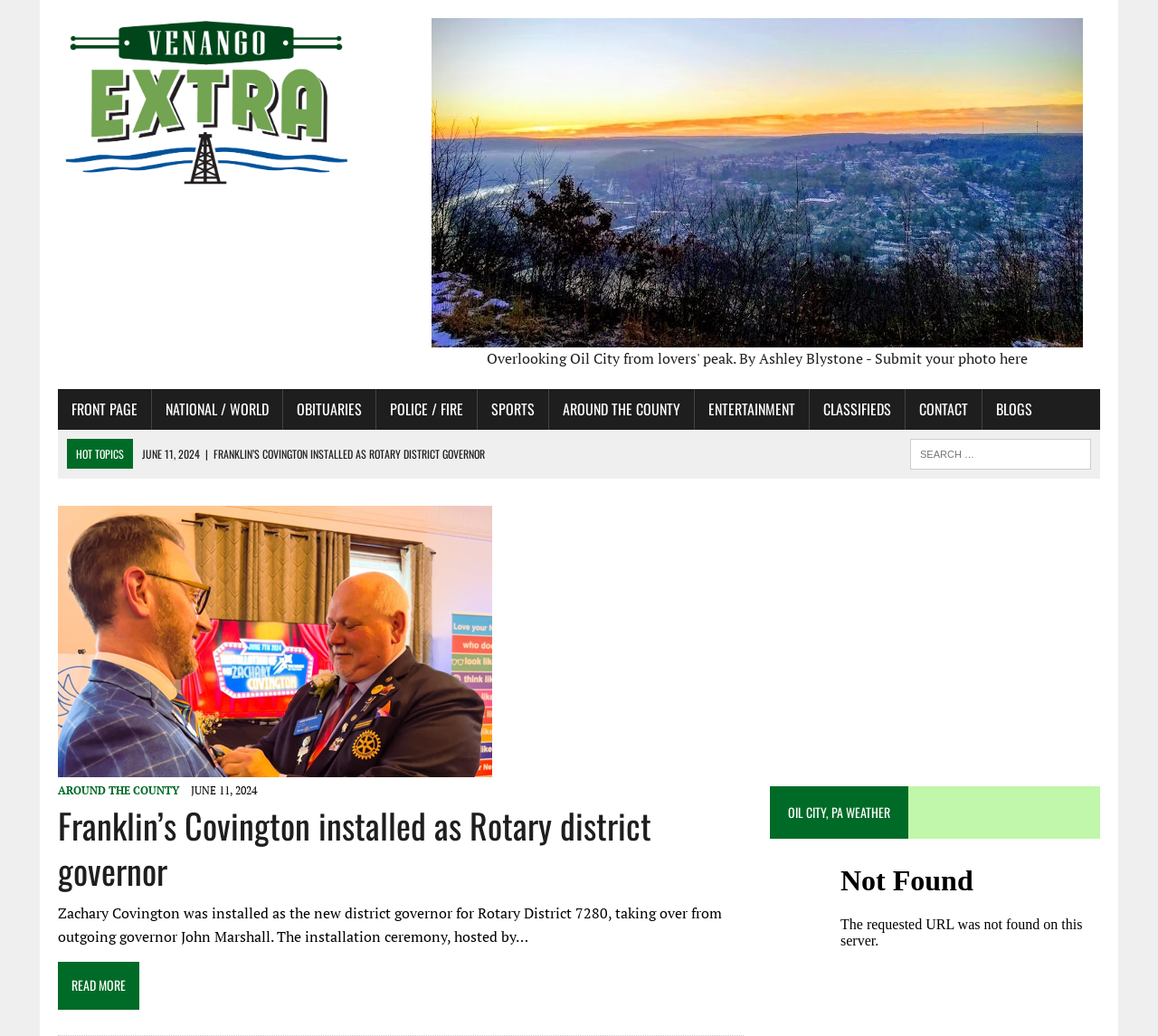Can you find the bounding box coordinates for the element to click on to achieve the instruction: "Check the weather in Oil City, PA"?

[0.665, 0.759, 0.95, 0.81]